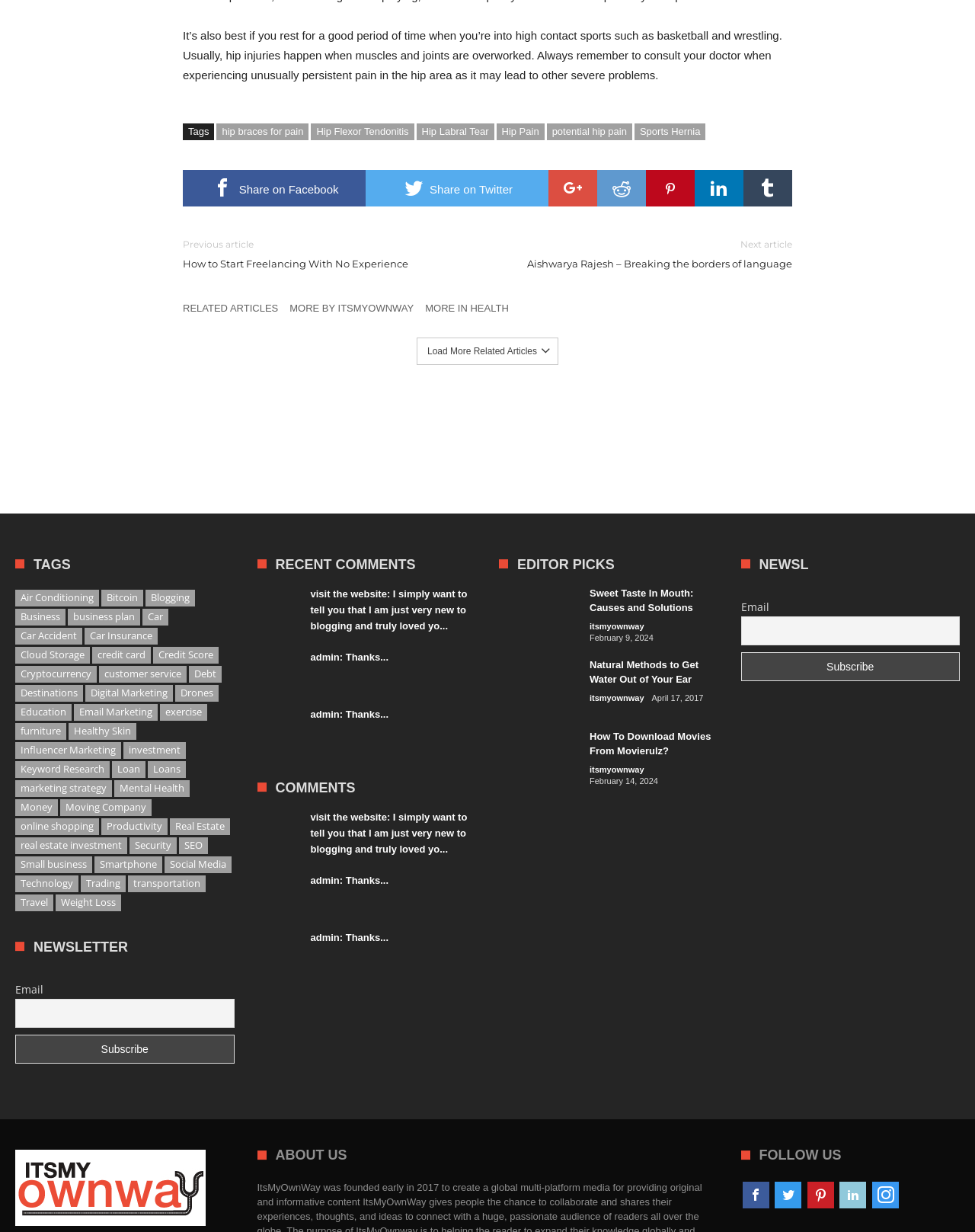Find the bounding box coordinates for the HTML element described as: "alt="sweet taste in mouth"". The coordinates should consist of four float values between 0 and 1, i.e., [left, top, right, bottom].

[0.512, 0.478, 0.593, 0.524]